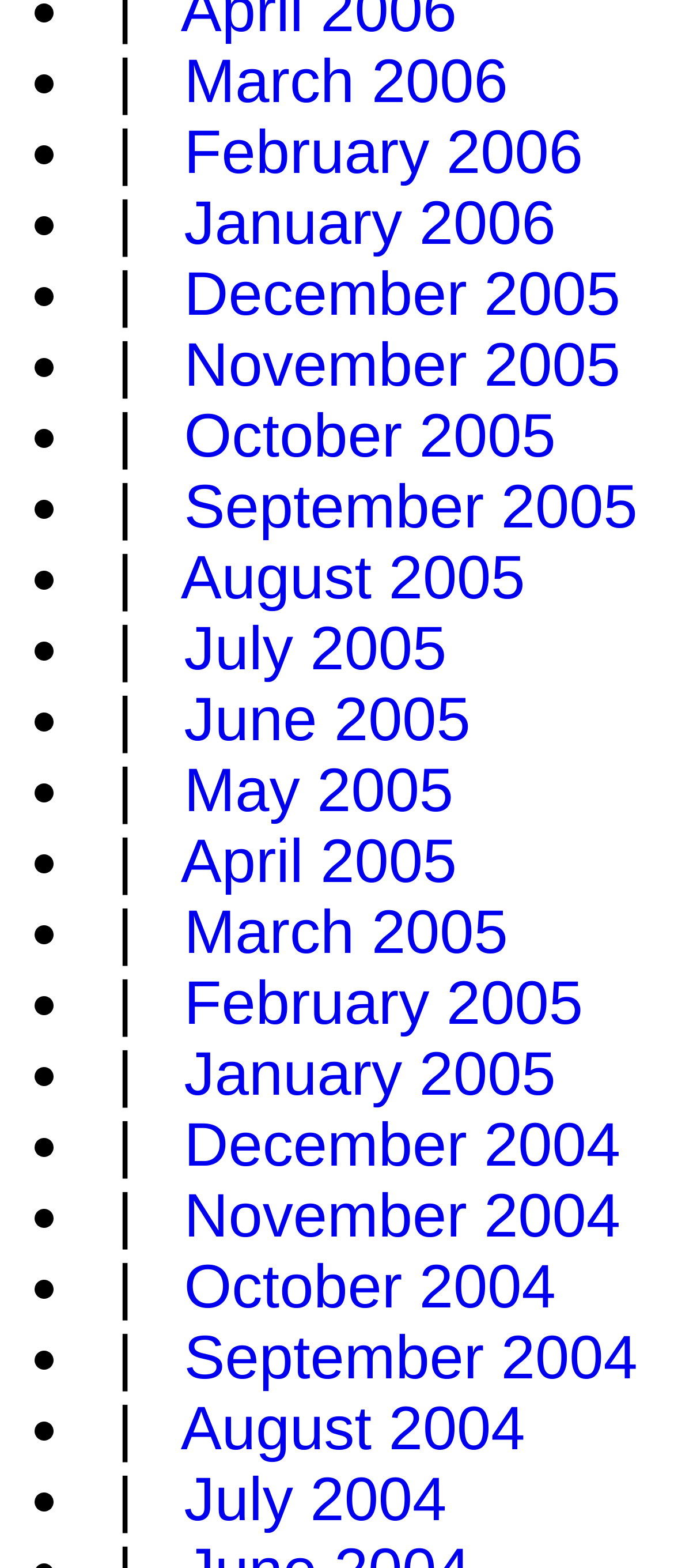Are the months listed in chronological order?
Kindly give a detailed and elaborate answer to the question.

By examining the list of links on the webpage, I found that the months are listed in chronological order, with the earliest month (December 2004) at the bottom and the latest month (March 2006) at the top.